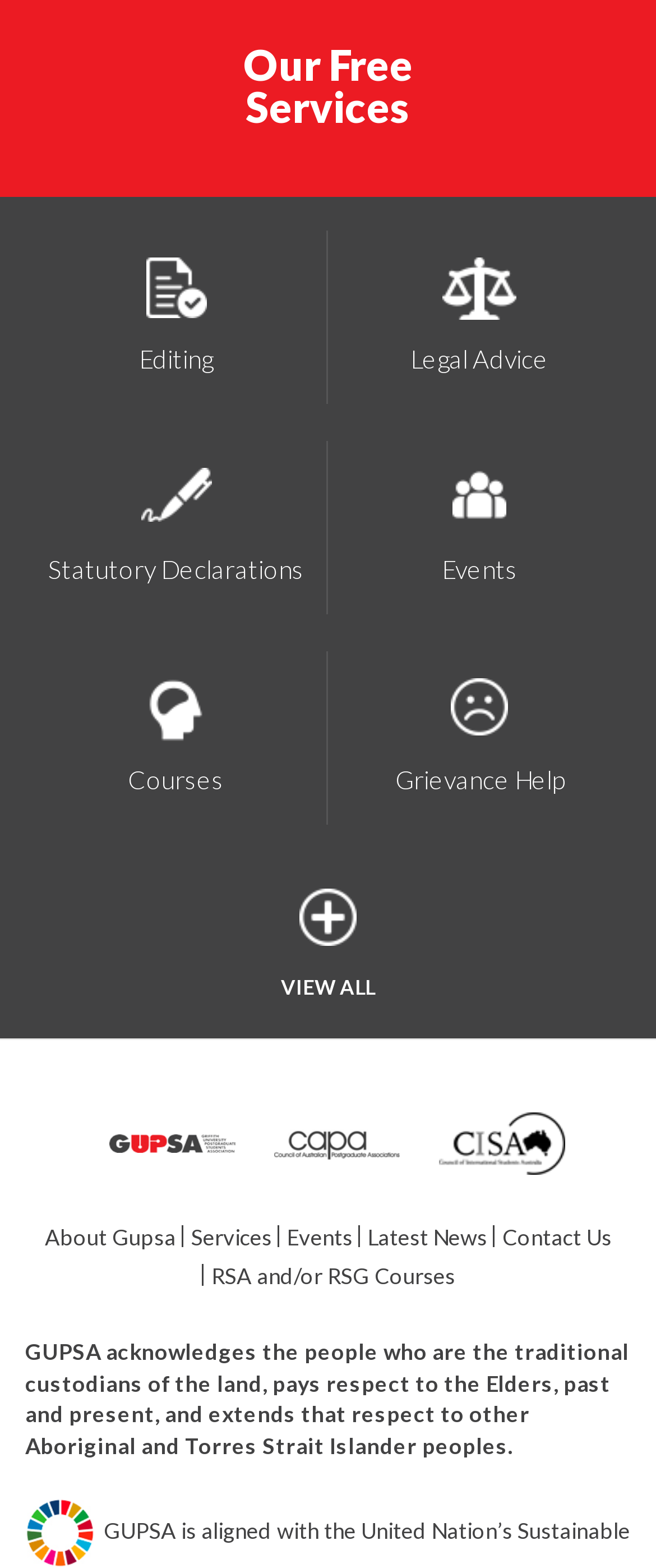Identify the bounding box for the UI element described as: "RSA and/or RSG Courses". The coordinates should be four float numbers between 0 and 1, i.e., [left, top, right, bottom].

[0.322, 0.807, 0.694, 0.82]